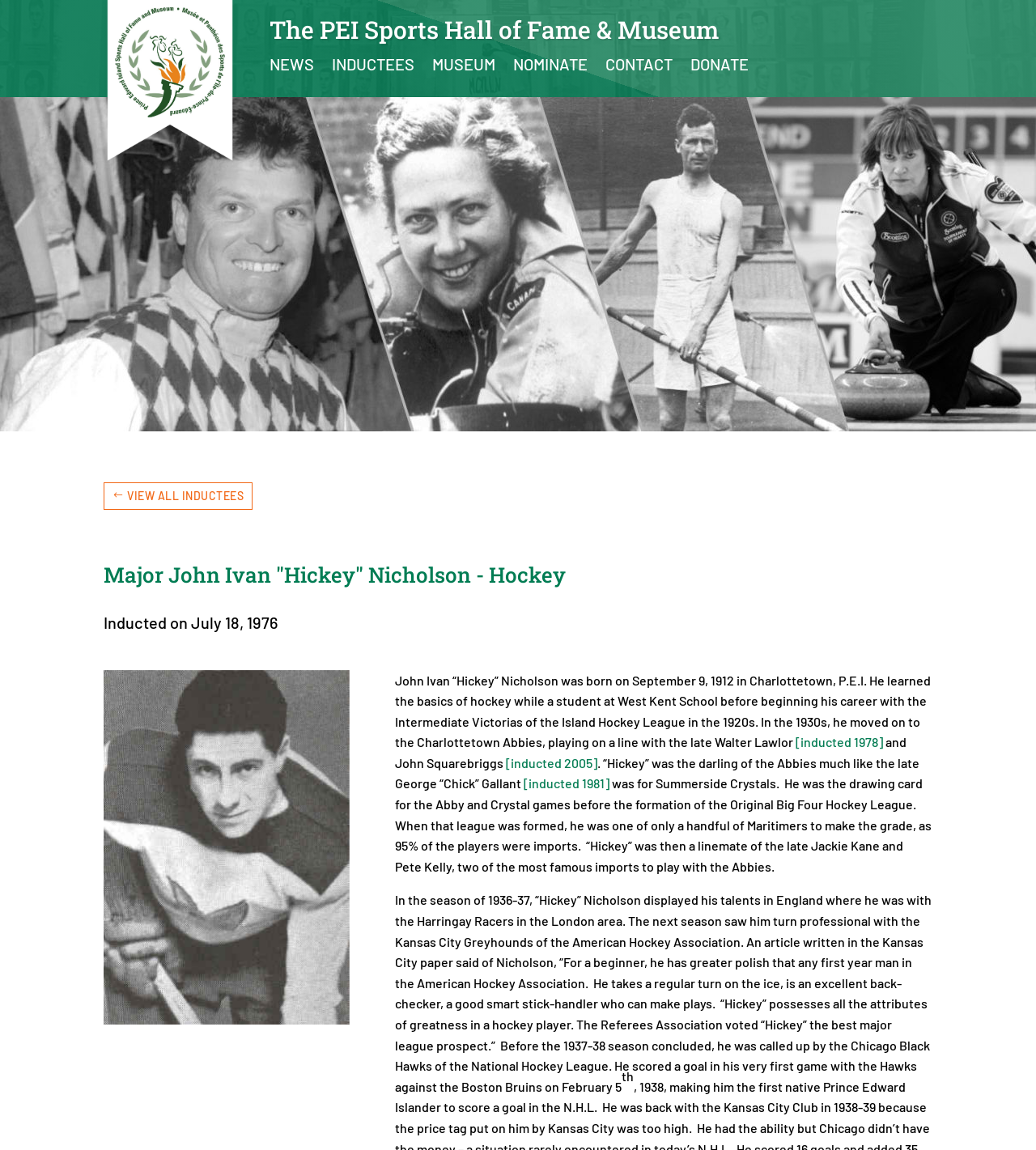Determine the bounding box coordinates of the region I should click to achieve the following instruction: "Click the NEWS link". Ensure the bounding box coordinates are four float numbers between 0 and 1, i.e., [left, top, right, bottom].

[0.26, 0.051, 0.303, 0.066]